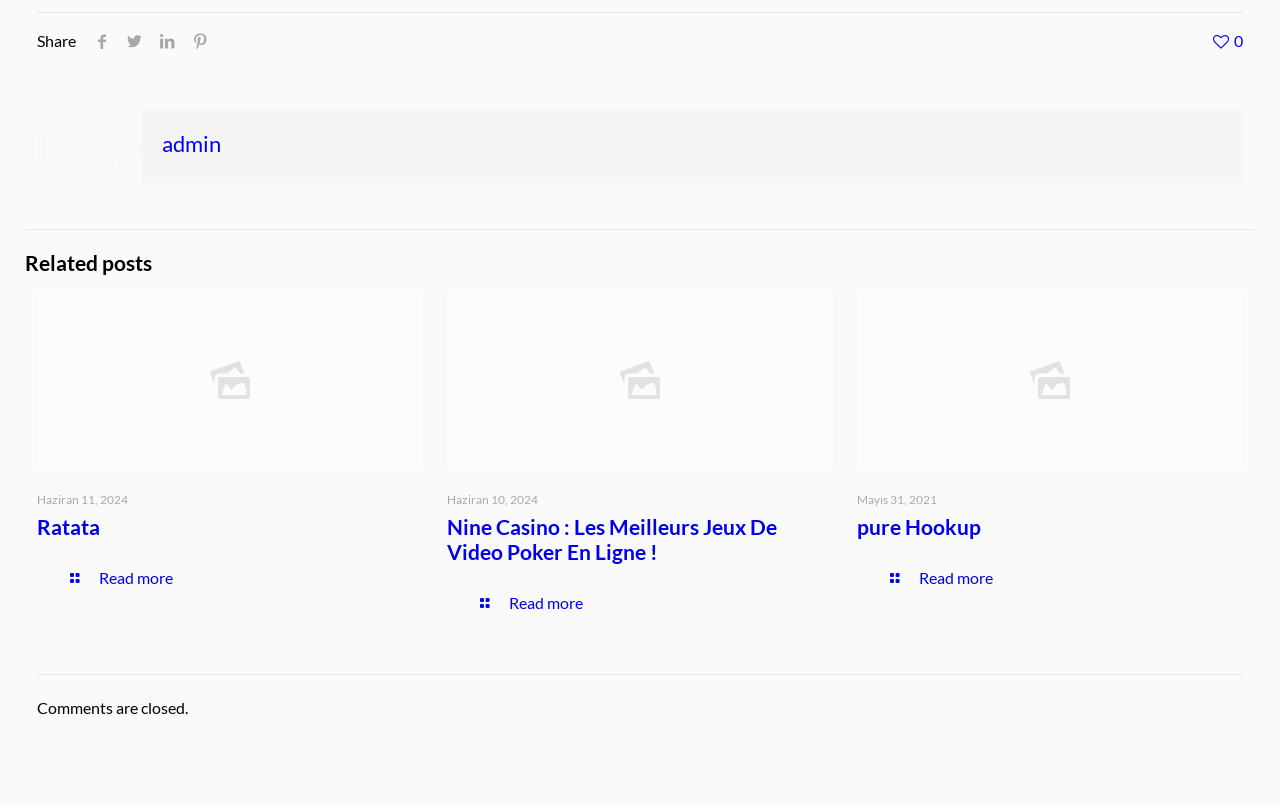Specify the bounding box coordinates of the area to click in order to execute this command: 'Click the share button'. The coordinates should consist of four float numbers ranging from 0 to 1, and should be formatted as [left, top, right, bottom].

[0.029, 0.039, 0.06, 0.062]